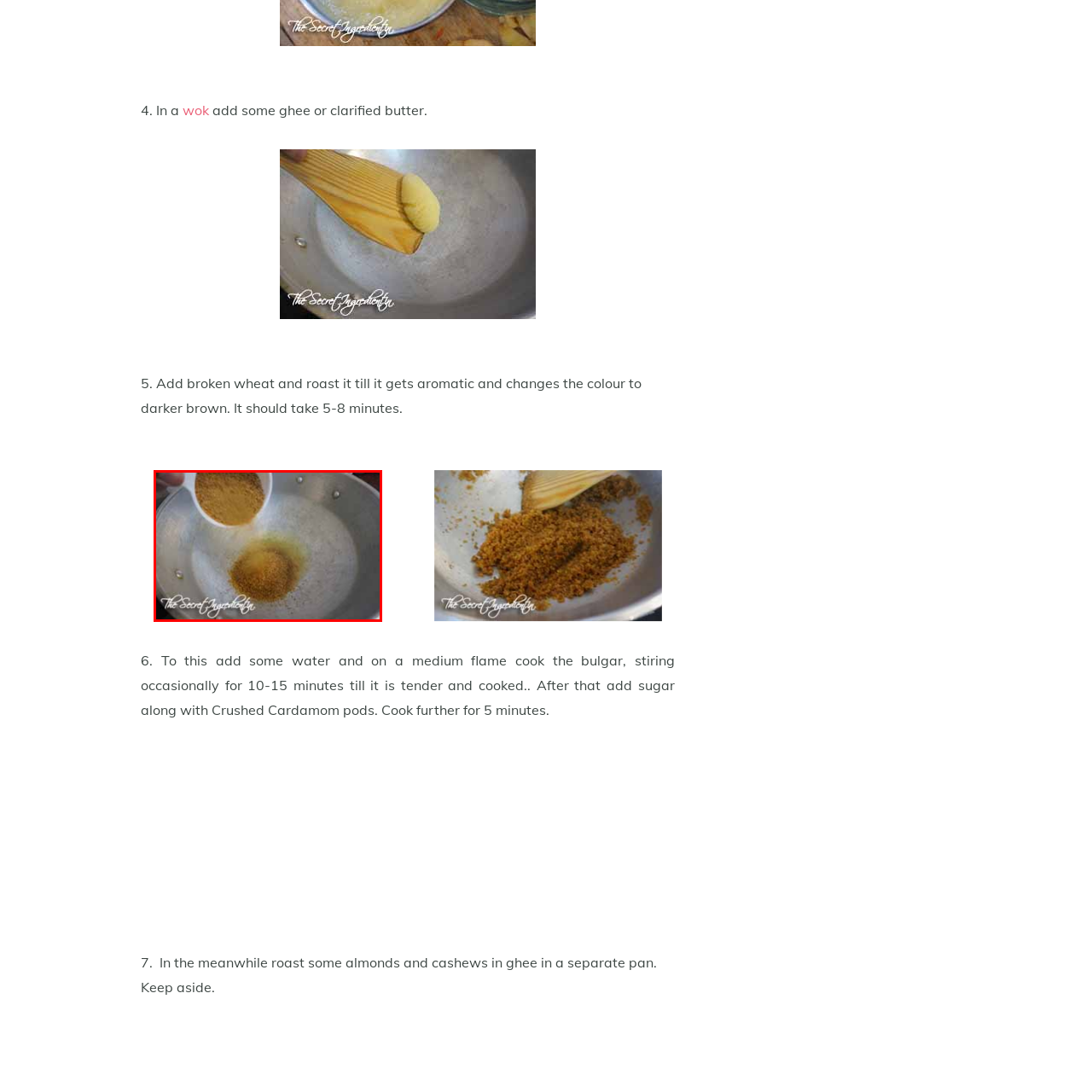Observe the image inside the red bounding box and respond to the question with a single word or phrase:
What is the name of the dish being prepared?

Apple Lapsi